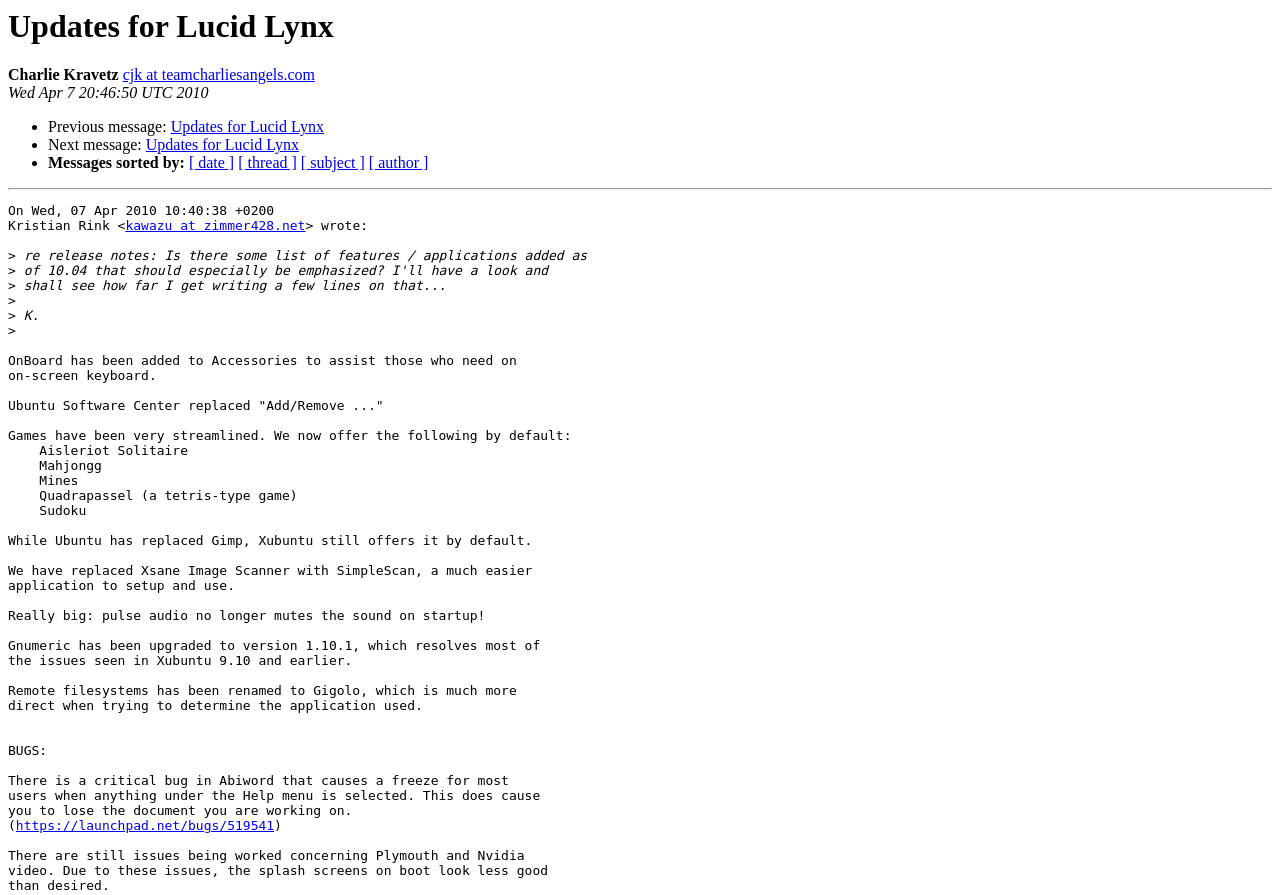Identify the bounding box for the element characterized by the following description: "Updates for Lucid Lynx".

[0.114, 0.152, 0.234, 0.171]